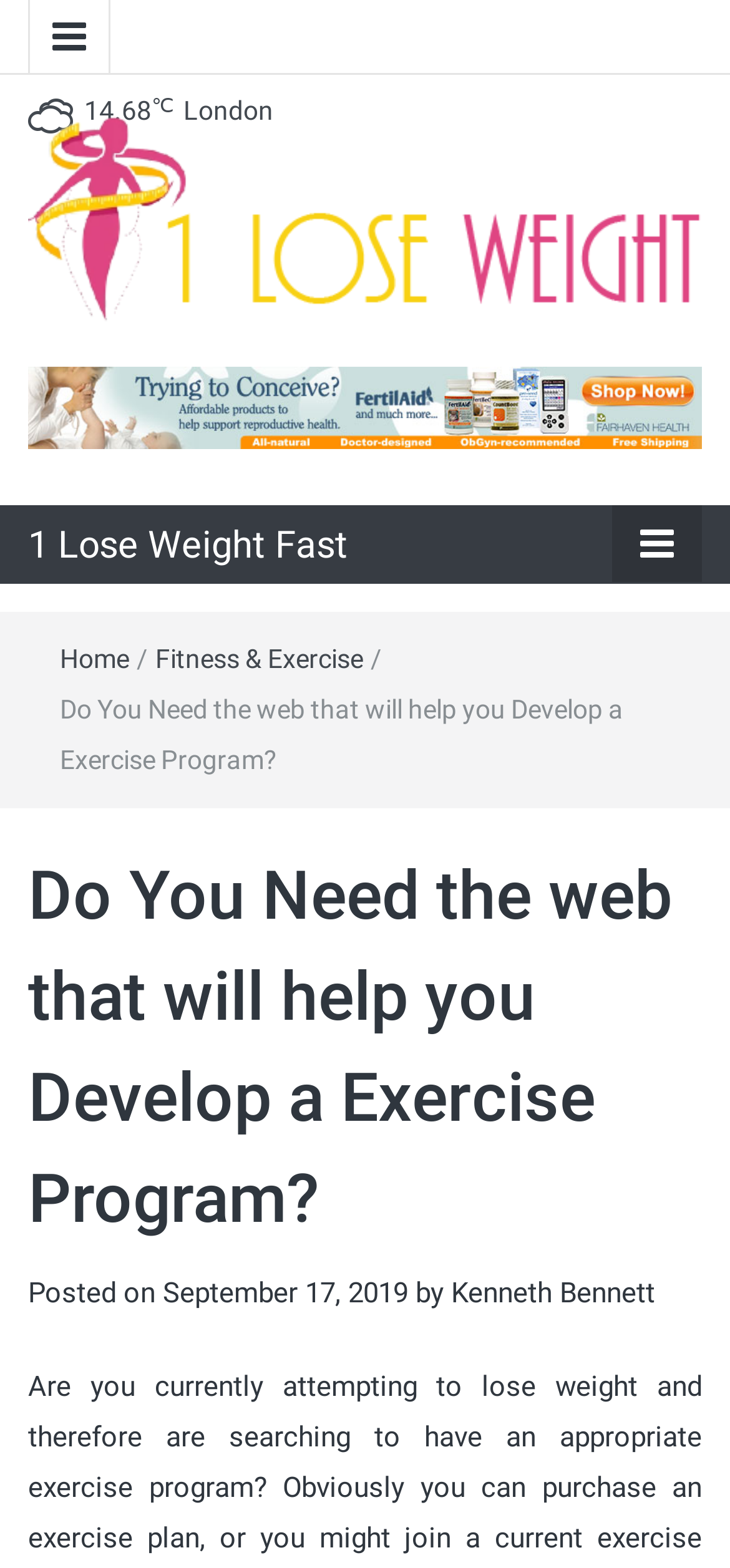Locate the bounding box coordinates of the item that should be clicked to fulfill the instruction: "Visit Axies Accountants homepage".

None